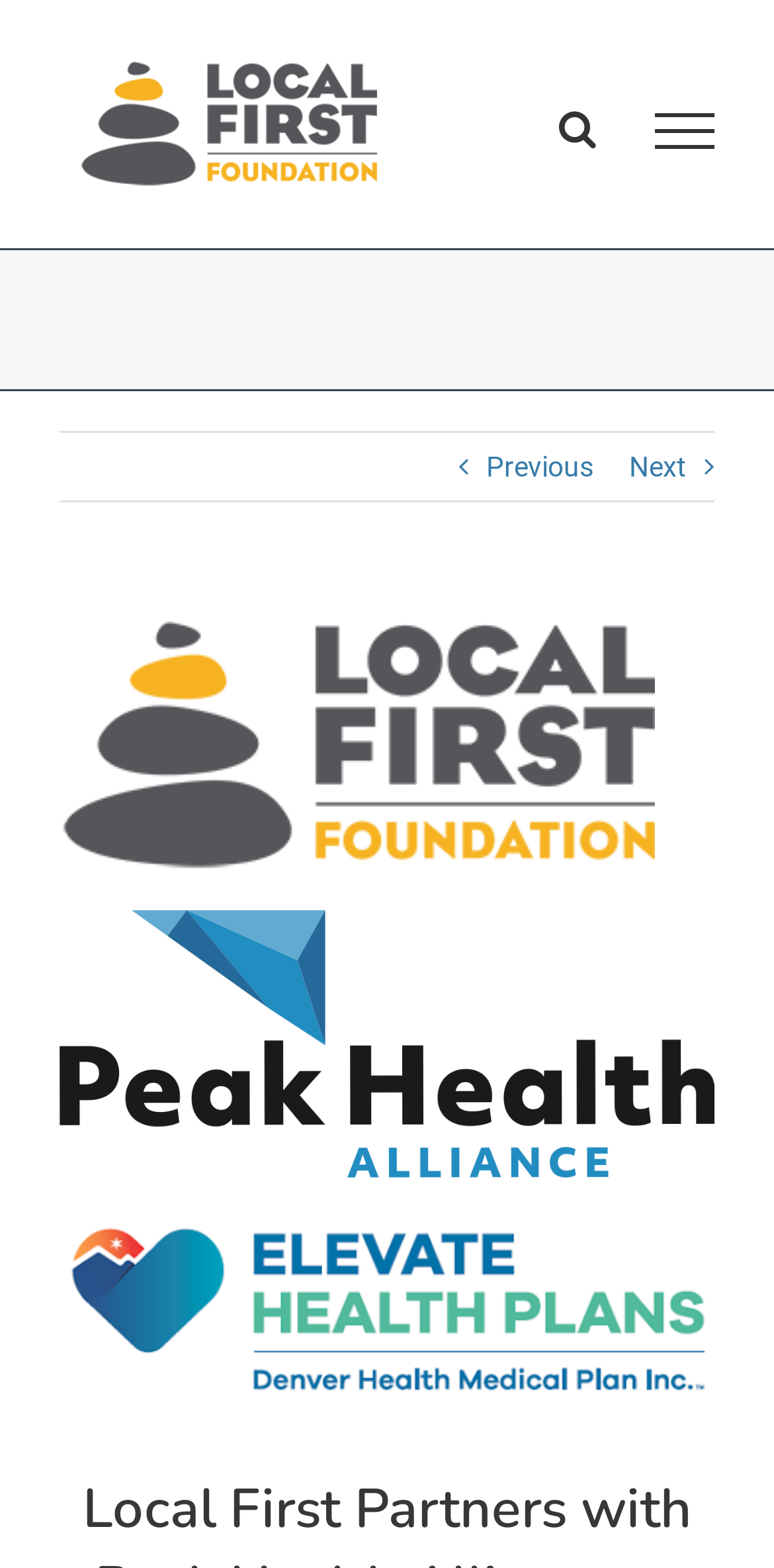Answer succinctly with a single word or phrase:
What is the logo of Local First Foundation?

Local First Foundation Logo